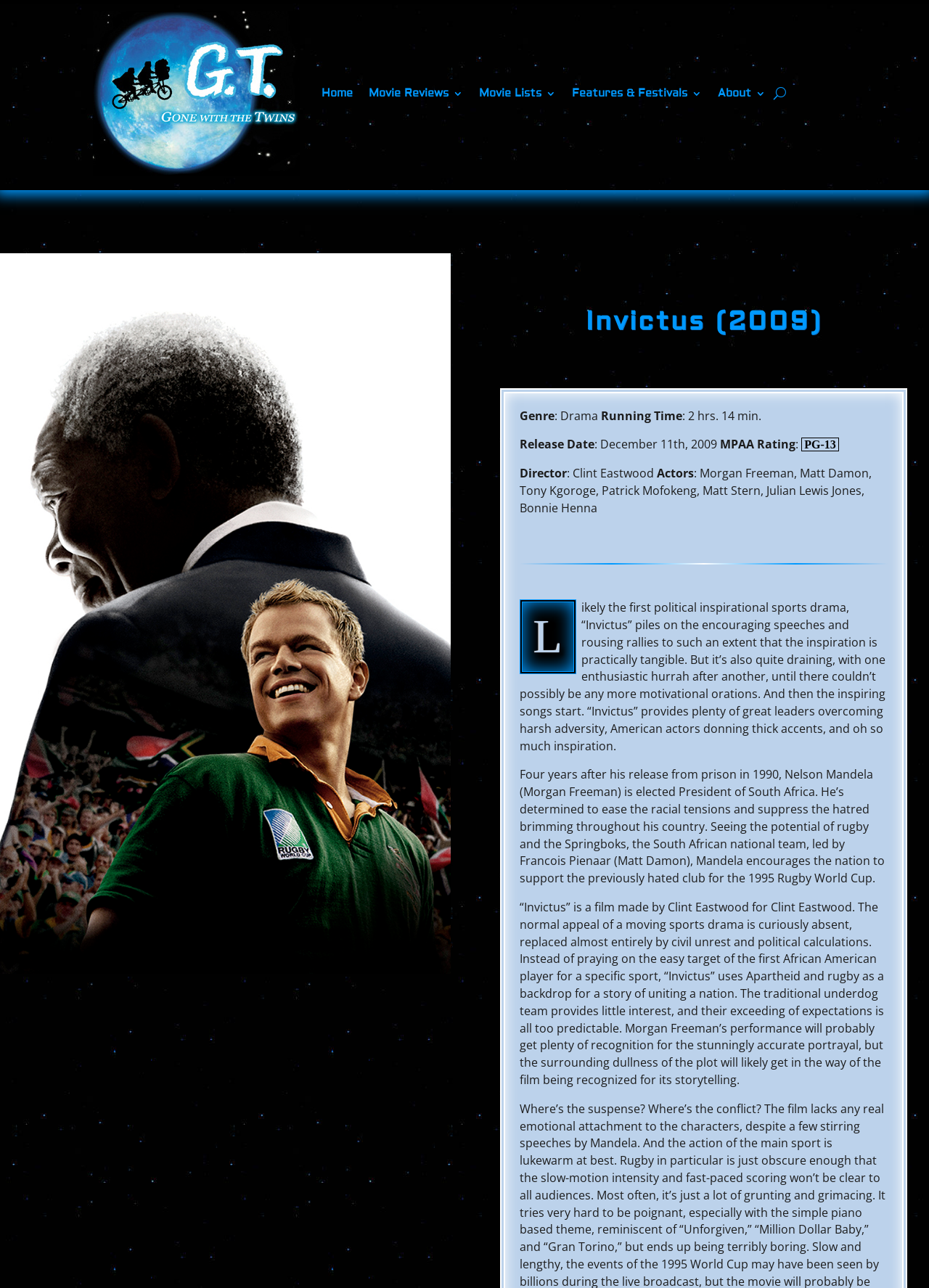What is the running time of the movie Invictus?
Answer the question with as much detail as you can, using the image as a reference.

The running time of the movie Invictus can be found in the movie information section, where it is listed as 'Running Time: 2 hrs. 14 min.'.